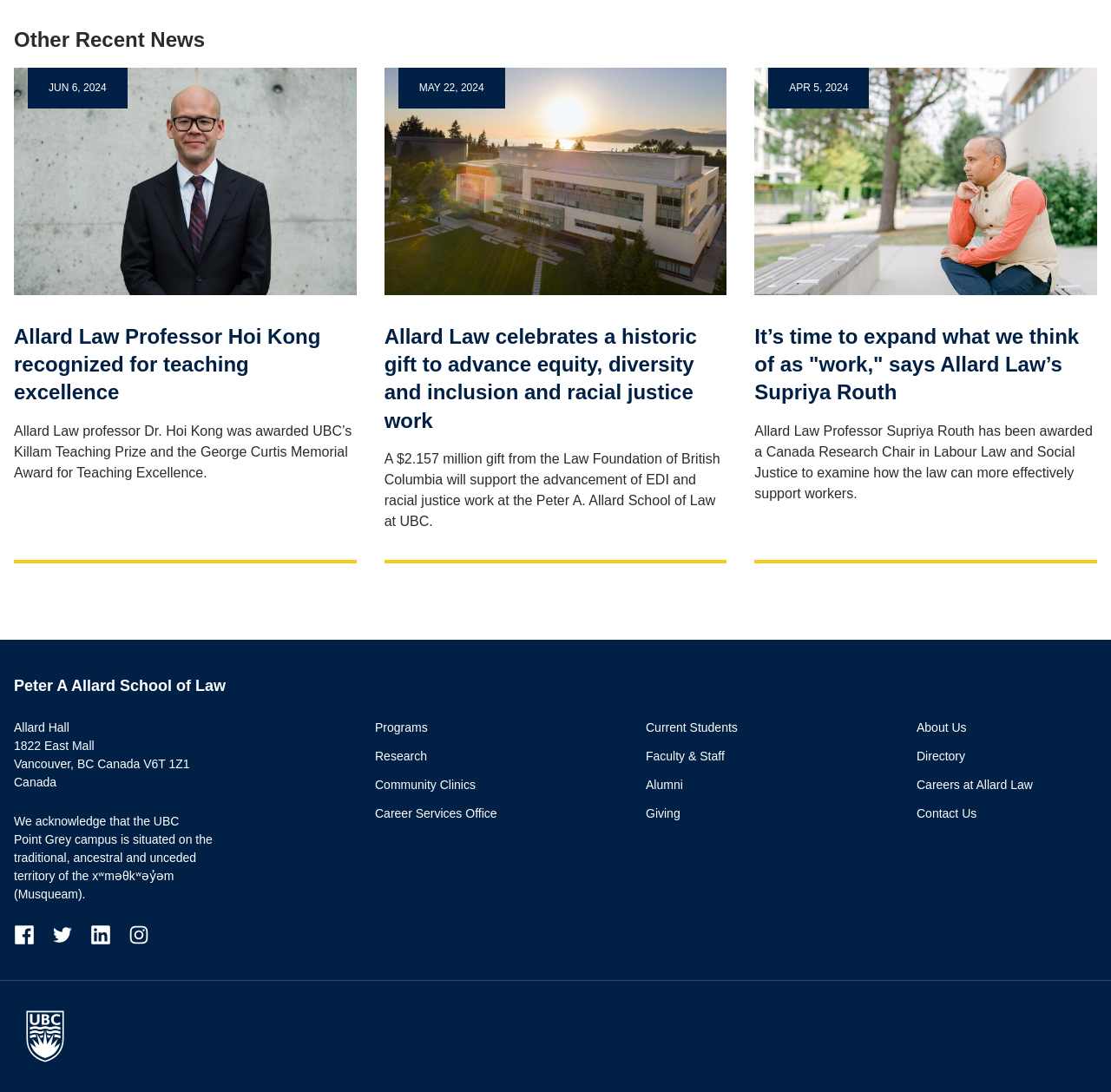Provide the bounding box for the UI element matching this description: "About Us".

[0.825, 0.658, 0.988, 0.685]